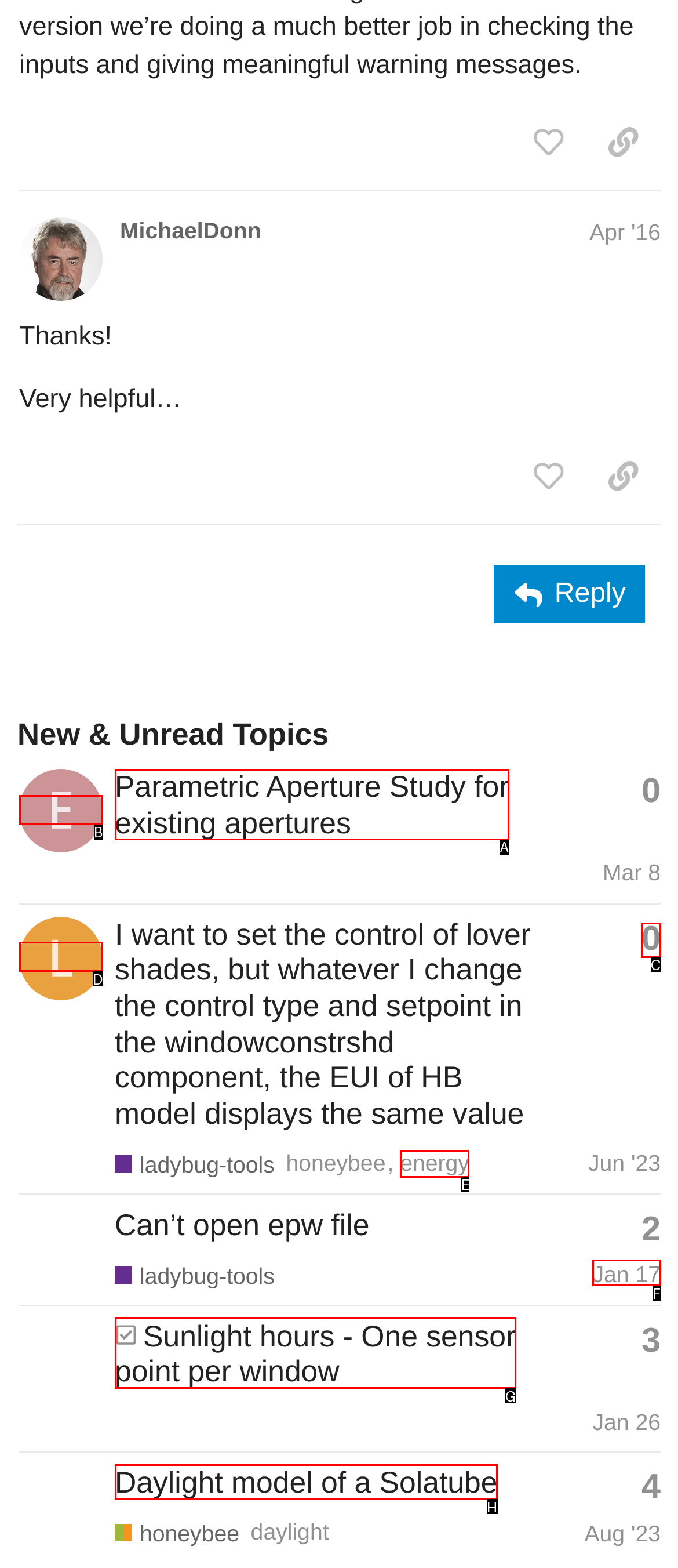Select the option that aligns with the description: energy
Respond with the letter of the correct choice from the given options.

E